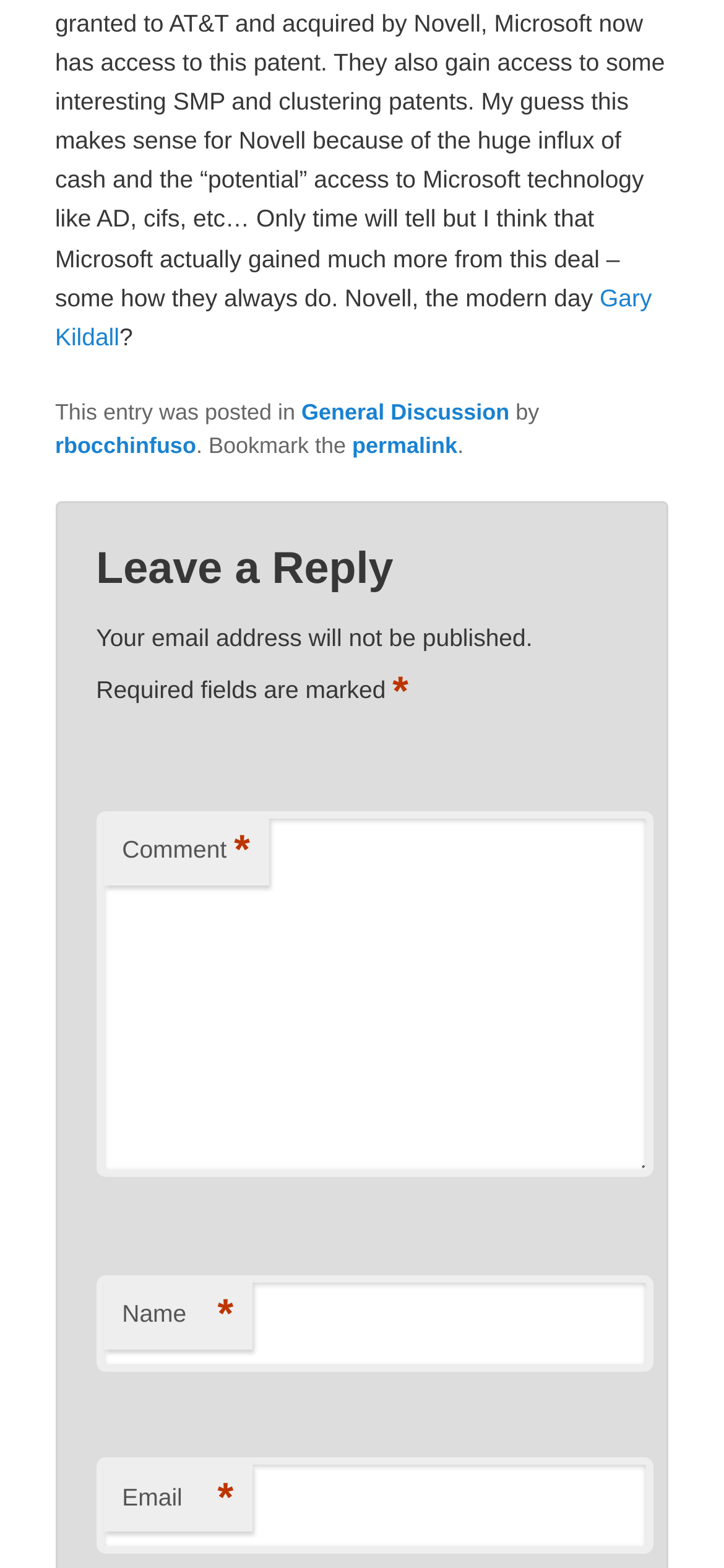For the given element description permalink, determine the bounding box coordinates of the UI element. The coordinates should follow the format (top-left x, top-left y, bottom-right x, bottom-right y) and be within the range of 0 to 1.

[0.486, 0.276, 0.632, 0.293]